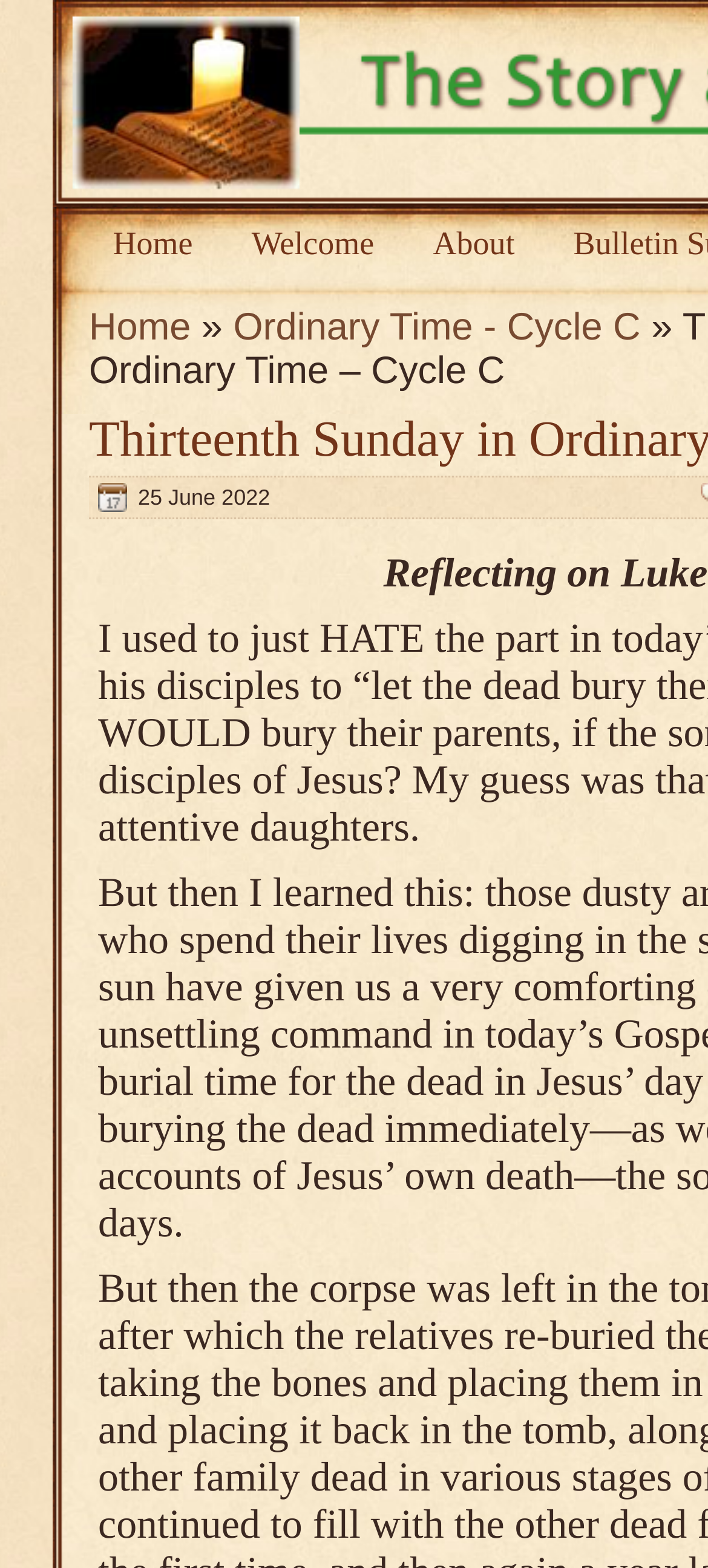Generate a thorough explanation of the webpage's elements.

The webpage is about the Thirteenth Sunday in Ordinary Time, Cycle C, and it appears to be a religious or spiritual website. At the top left of the page, there are three links: "Home", "Welcome", and "About", which are likely navigation links. Below these links, there is another "Home" link, followed by a right-facing arrow symbol, and then a link to "Ordinary Time - Cycle C". 

On the top right of the page, there is a date, "25 June 2022", which may indicate when the content was published or updated. The rest of the page's content is not described in the provided accessibility tree, but the meta description suggests that it may include a reflection on Luke 8:51-62 and a personal anecdote about the gospel.